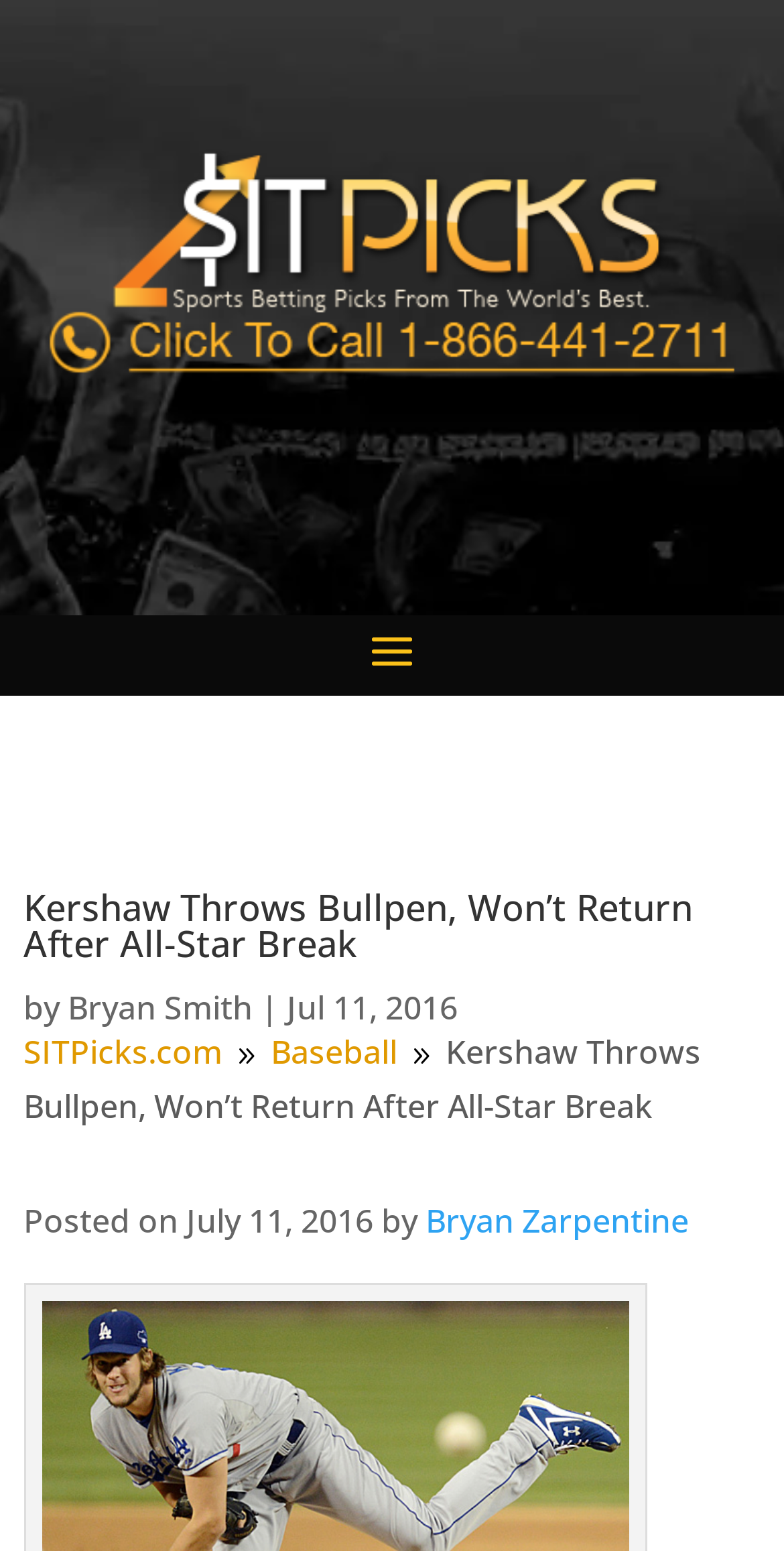What is the name of the website?
Please respond to the question with a detailed and thorough explanation.

I found the website name by looking at the links at the top of the page, which often include the website's name or logo, and one of them says 'SITPicks.com'.